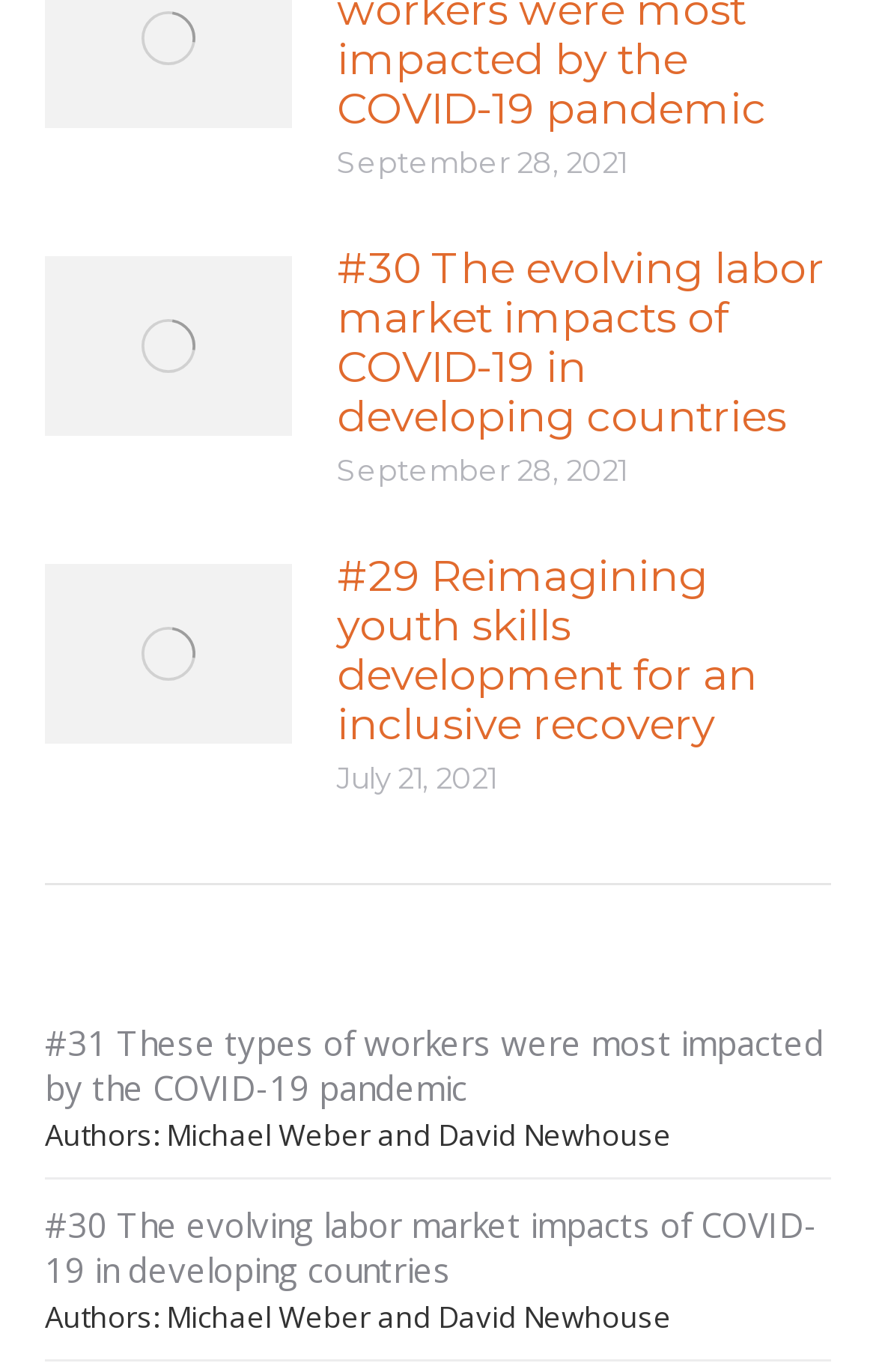Using a single word or phrase, answer the following question: 
How many links are on this page?

5